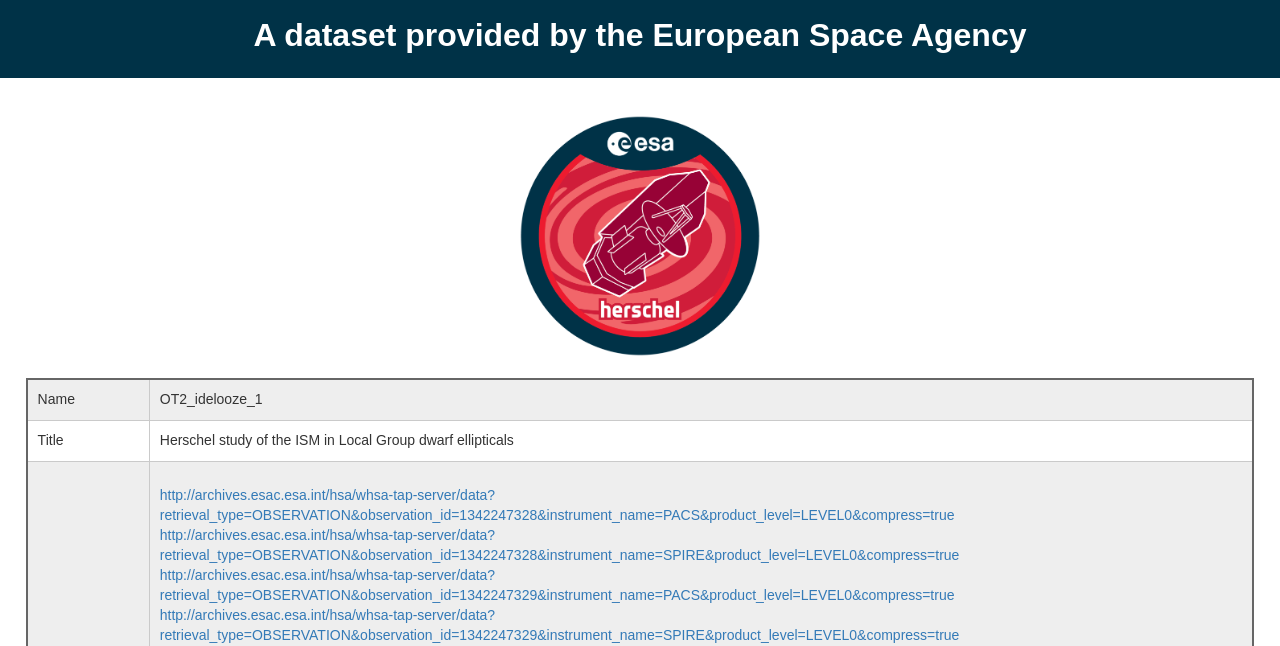What is the instrument name of the first observation?
Please provide a comprehensive and detailed answer to the question.

I looked at the links in the grid cell with the title 'Herschel study of the ISM in Local Group dwarf ellipticals' and found that the first link has a parameter 'instrument_name=PACS'.